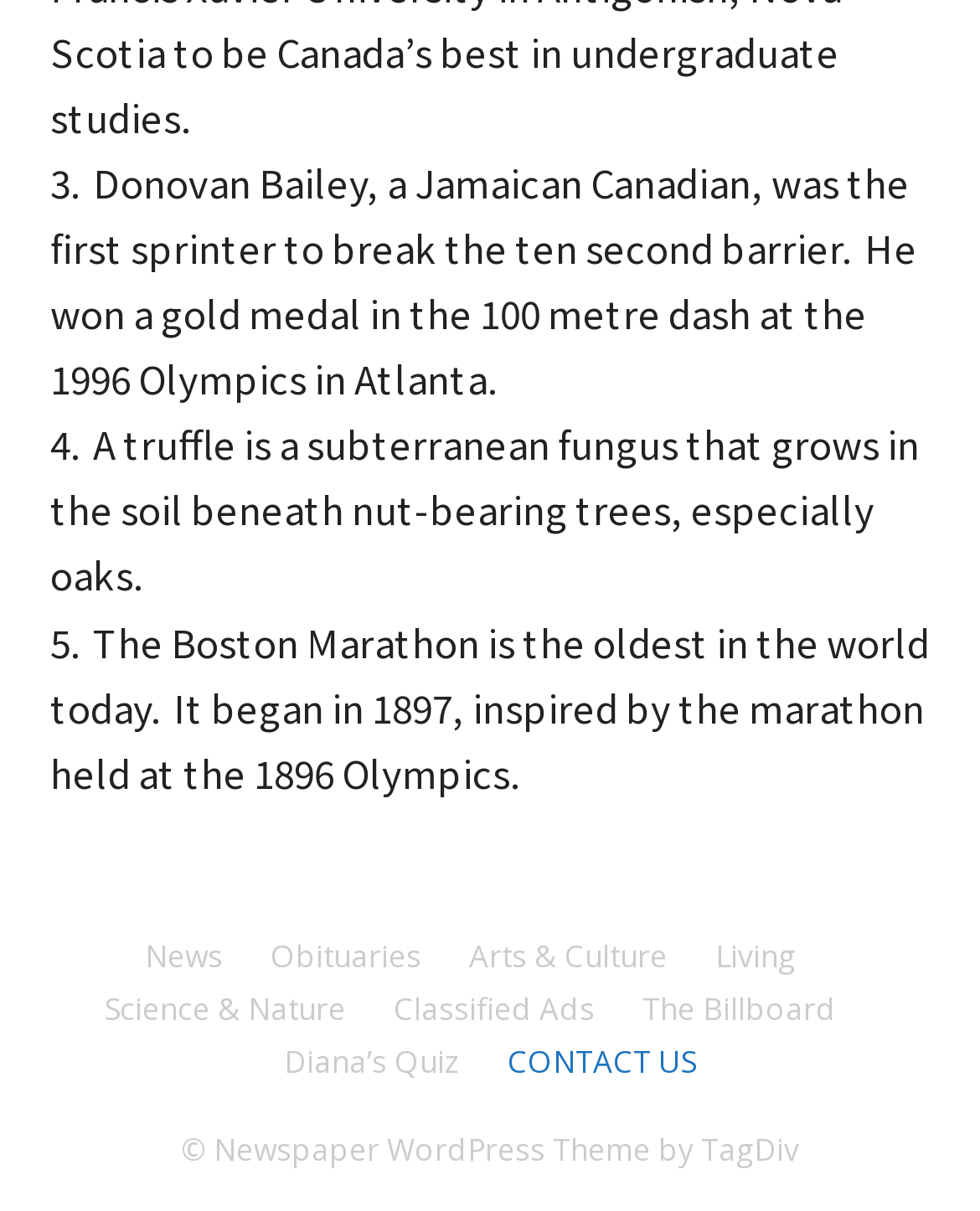Answer the question with a brief word or phrase:
How many links are there in the bottom section?

9